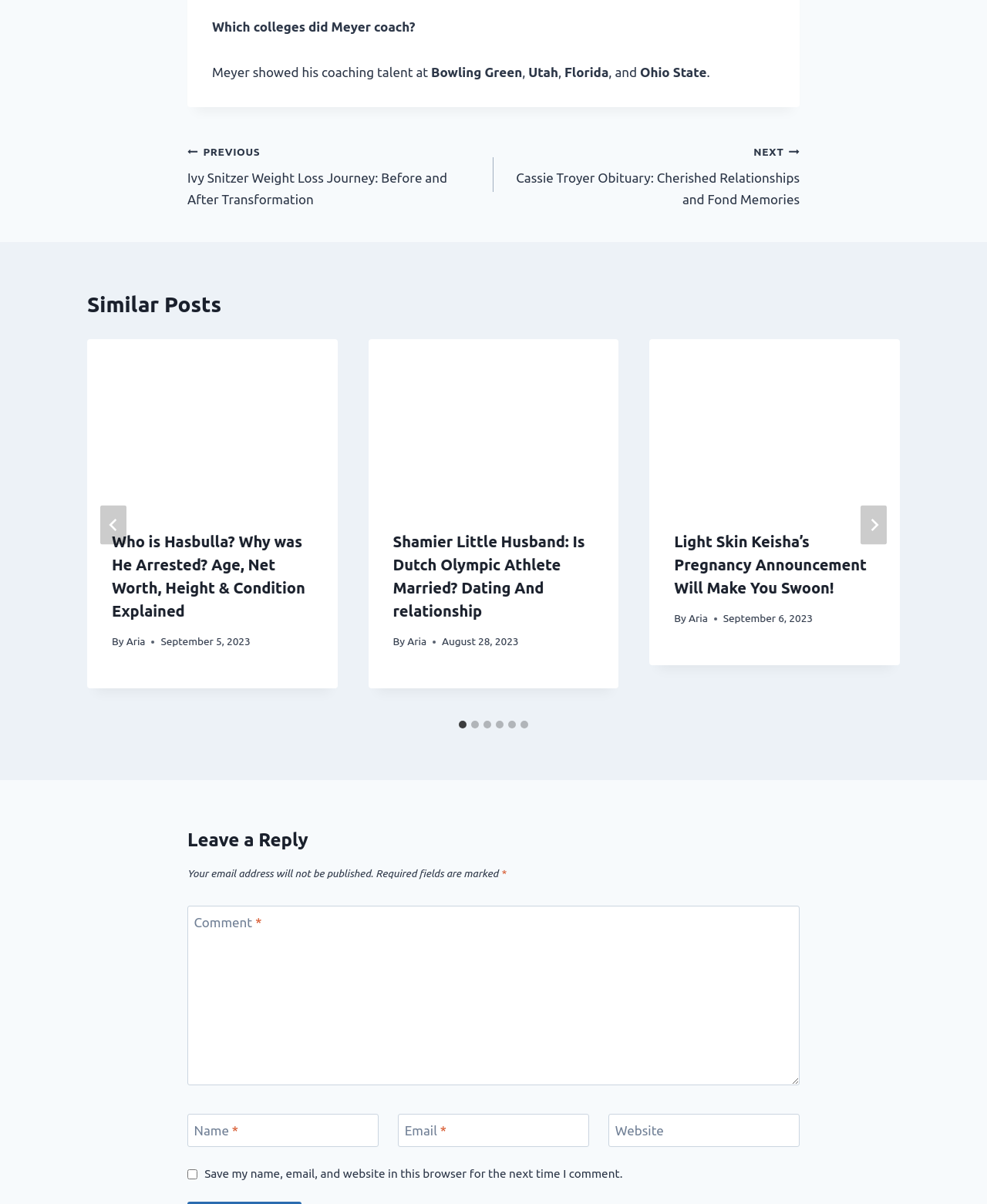Locate the UI element described by aria-label="Go to last slide" and provide its bounding box coordinates. Use the format (top-left x, top-left y, bottom-right x, bottom-right y) with all values as floating point numbers between 0 and 1.

[0.102, 0.42, 0.128, 0.452]